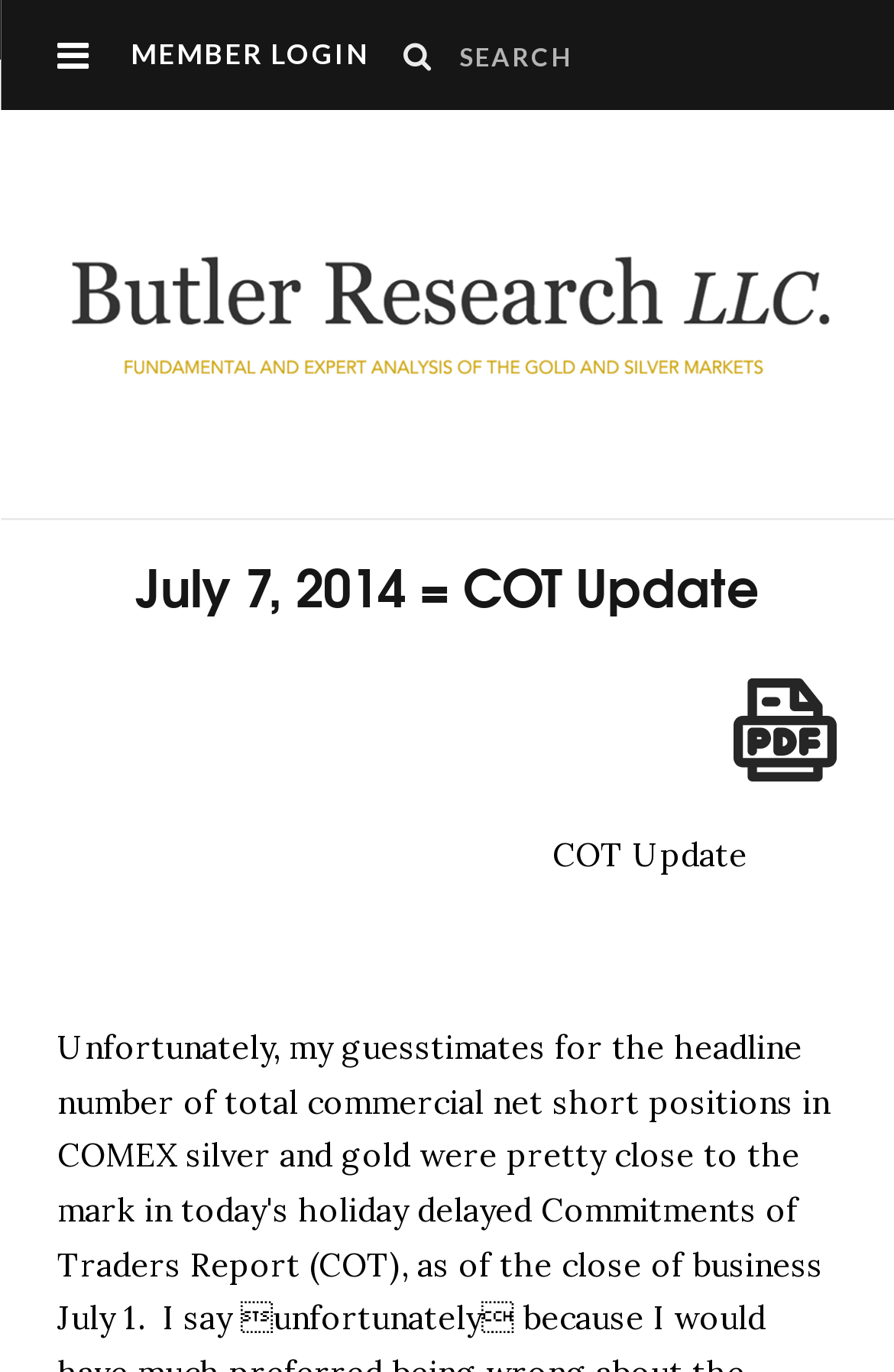Offer a comprehensive description of the webpage’s content and structure.

The webpage appears to be a blog post or article page, with a focus on a specific update, titled "July 7, 2014 = COT Update – Butler Research". 

At the top left, there is a complementary section, which is accompanied by a "MEMBER LOGIN" link. To the right of these elements, there is a search box with a magnifying glass icon. 

Below these top elements, the page is dominated by a large header section, which contains the title "Butler Research" in the form of a link and an image. This header section spans almost the entire width of the page. 

Within the header section, there is a subheading "July 7, 2014 = COT Update" which is positioned near the top. 

On the right side of the page, near the bottom of the header section, there is a "Generate PDF" link accompanied by an image. 

The main content of the page appears to be a series of static text blocks, which are arranged in a column below the header section. These text blocks contain the main article or update content, with the title "COT Update" appearing at the top of the column.